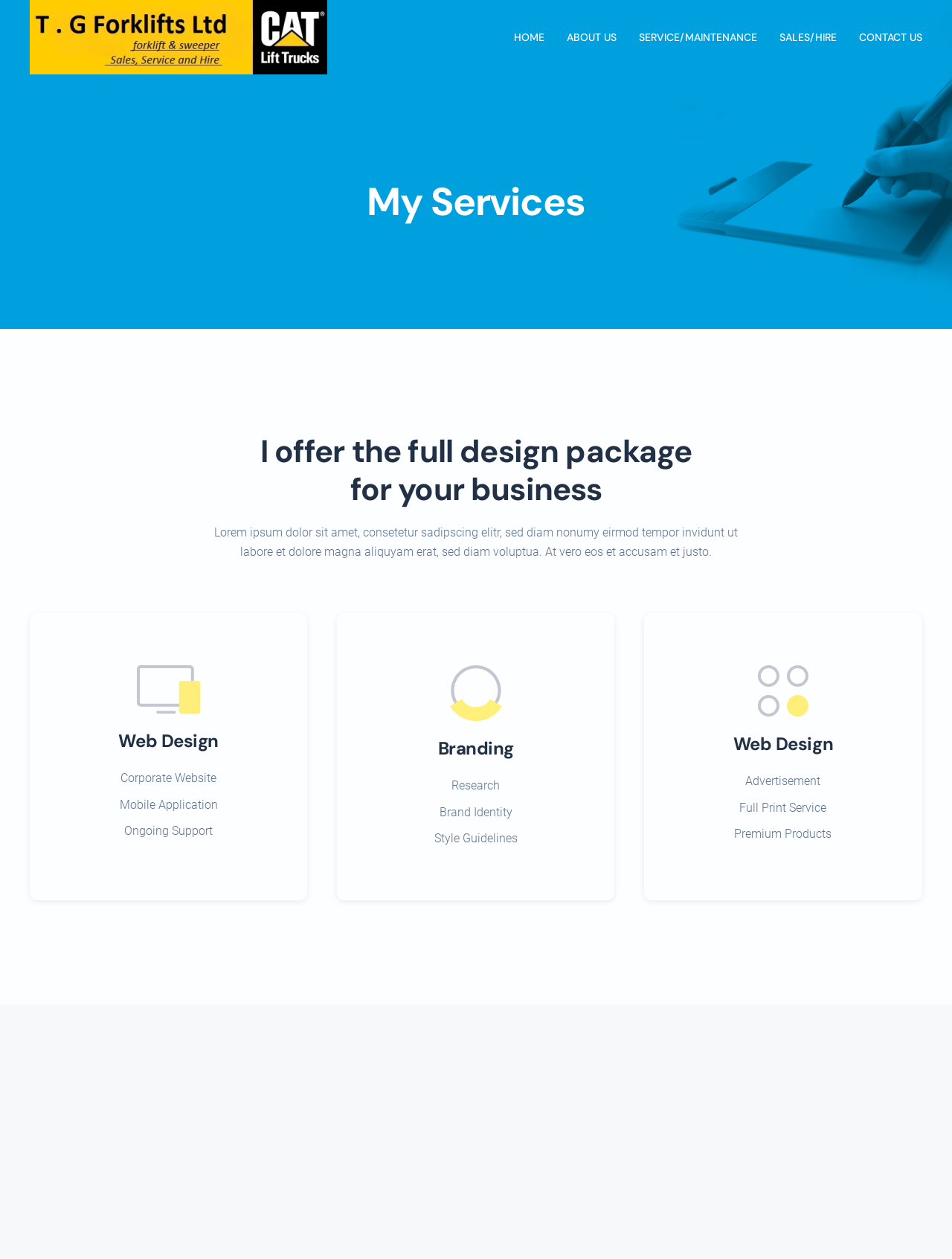What is the name of the company mentioned at the bottom?
Give a one-word or short-phrase answer derived from the screenshot.

Perkins & Co.